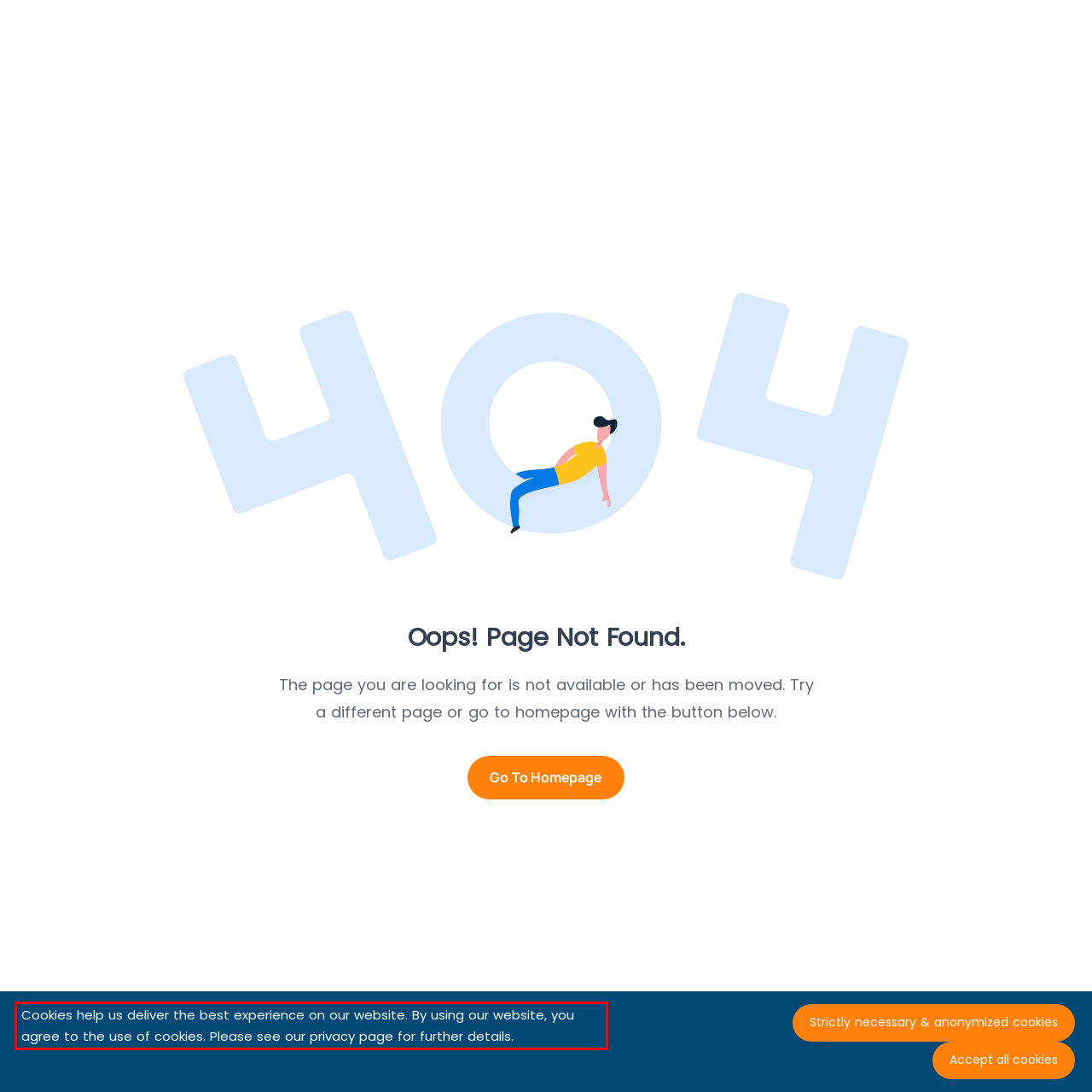You are given a screenshot showing a webpage with a red bounding box. Perform OCR to capture the text within the red bounding box.

Cookies help us deliver the best experience on our website. By using our website, you agree to the use of cookies. Please see our privacy page for further details.